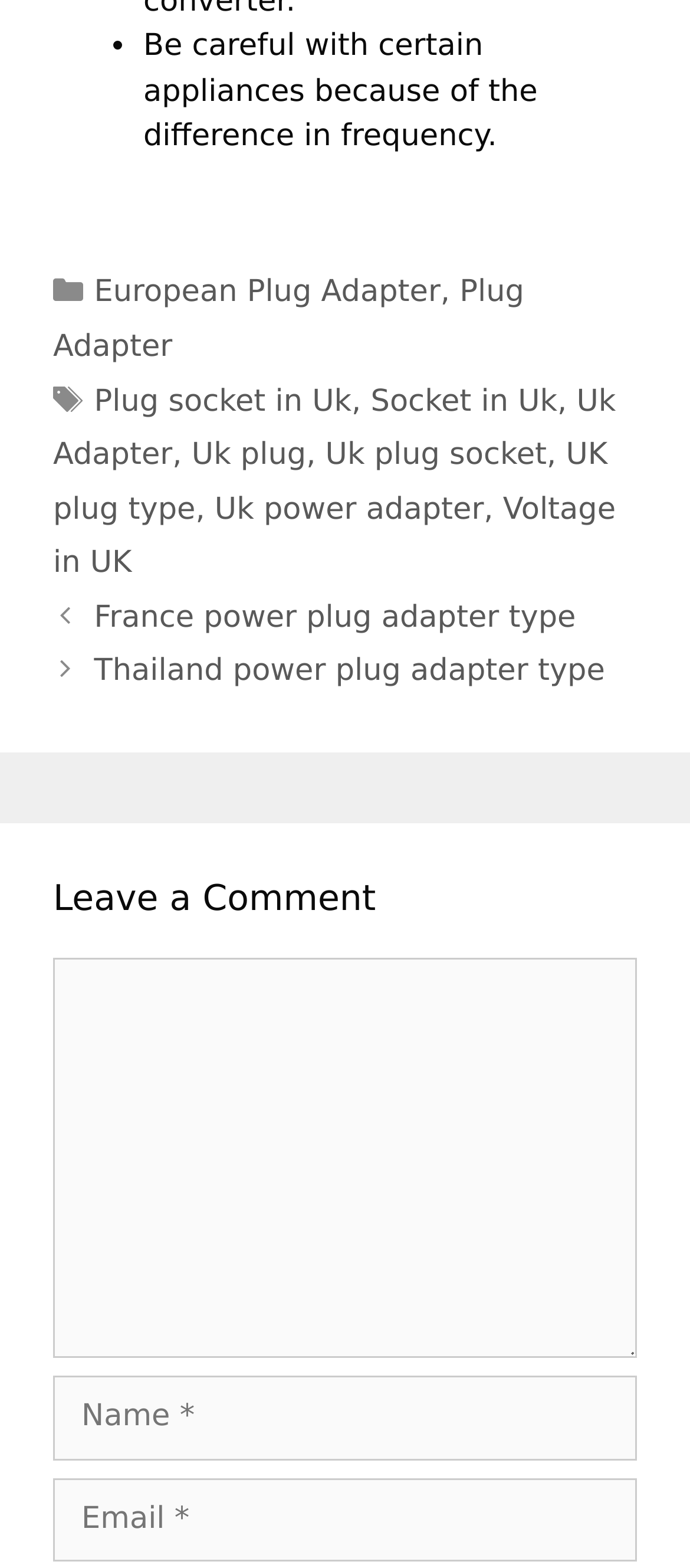Identify the bounding box for the UI element that is described as follows: "Uk Adapter".

[0.077, 0.244, 0.893, 0.302]